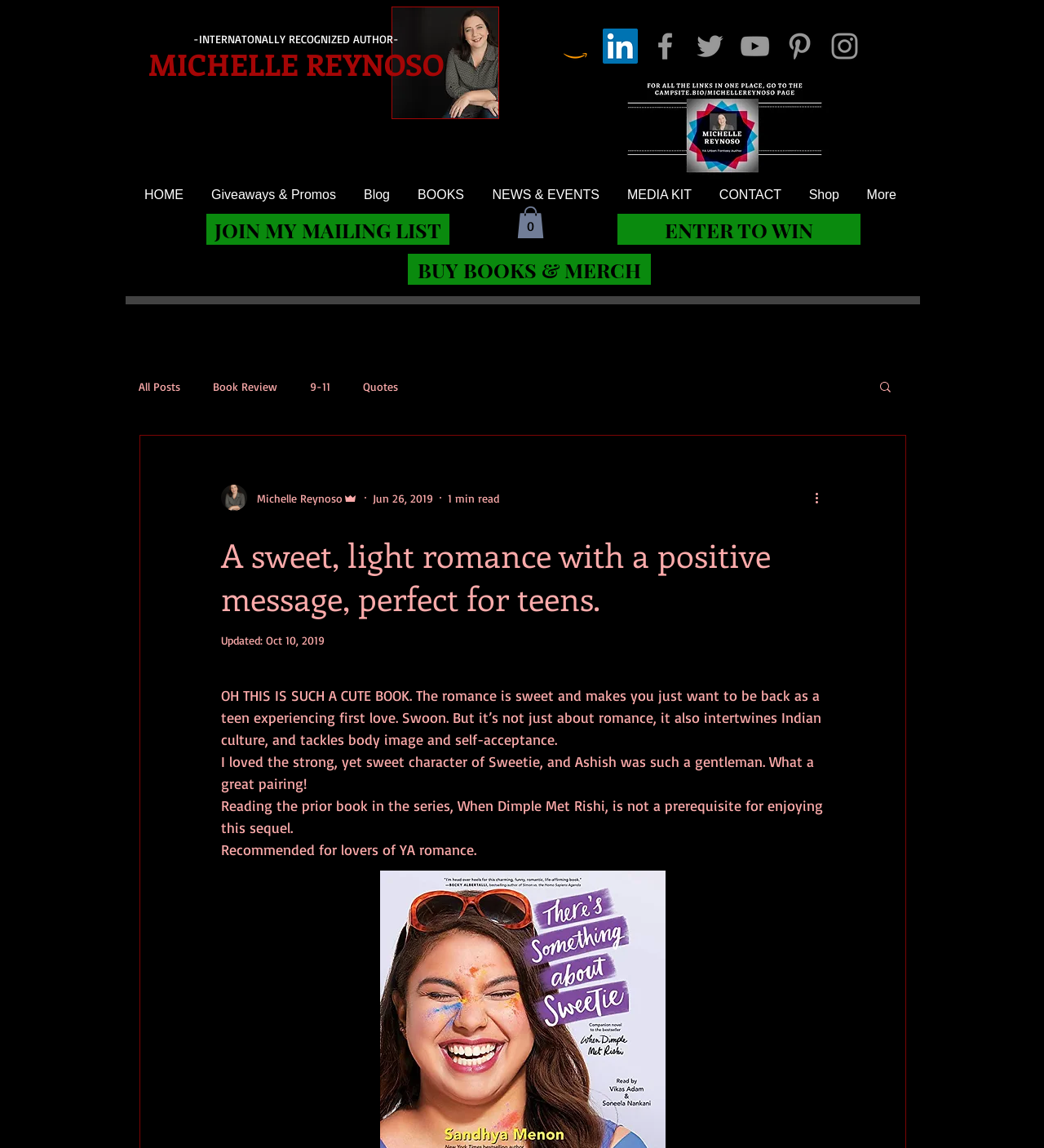Please specify the bounding box coordinates of the clickable region necessary for completing the following instruction: "Click the 'BOOKS' link". The coordinates must consist of four float numbers between 0 and 1, i.e., [left, top, right, bottom].

[0.382, 0.159, 0.453, 0.18]